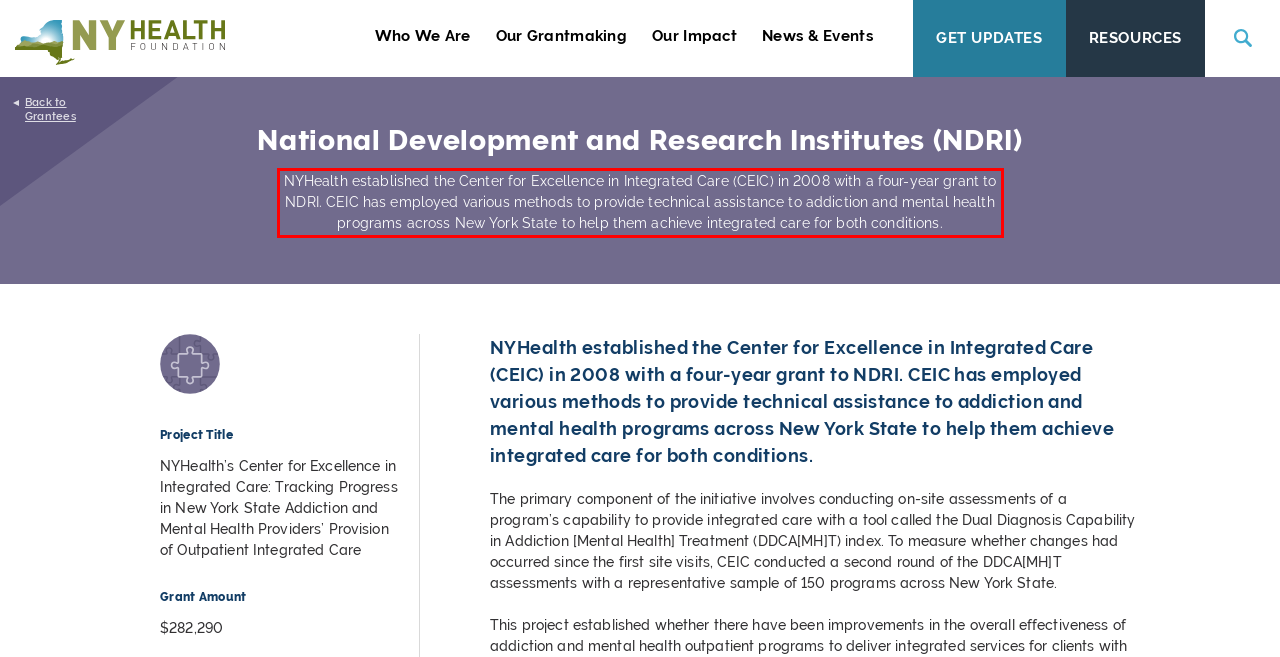You are given a screenshot of a webpage with a UI element highlighted by a red bounding box. Please perform OCR on the text content within this red bounding box.

NYHealth established the Center for Excellence in Integrated Care (CEIC) in 2008 with a four-year grant to NDRI. CEIC has employed various methods to provide technical assistance to addiction and mental health programs across New York State to help them achieve integrated care for both conditions.